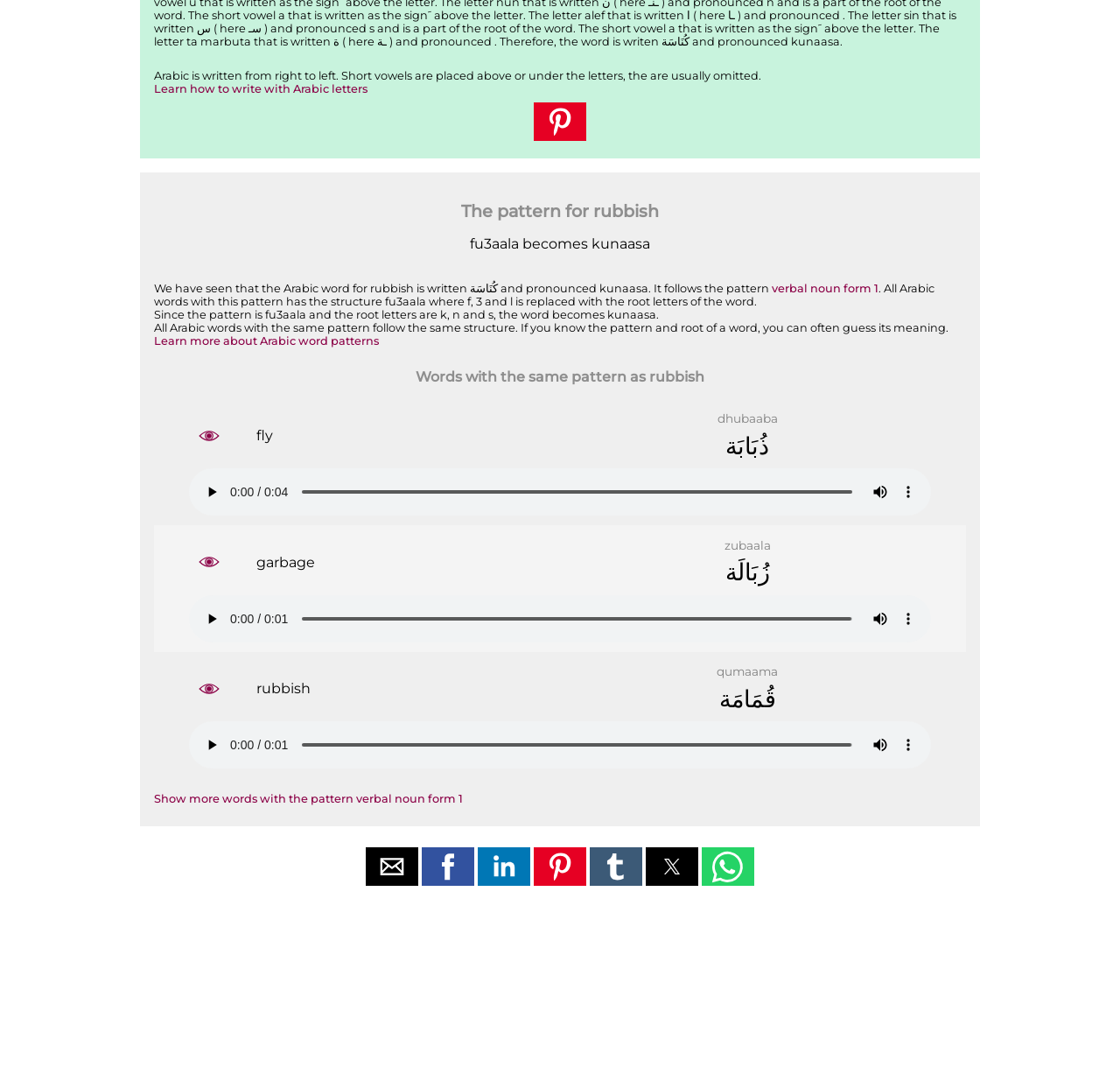Please specify the bounding box coordinates of the clickable region to carry out the following instruction: "Explore the guide to Candy Crush Level 917 – Tips, Tricks, and Strategies". The coordinates should be four float numbers between 0 and 1, in the format [left, top, right, bottom].

None